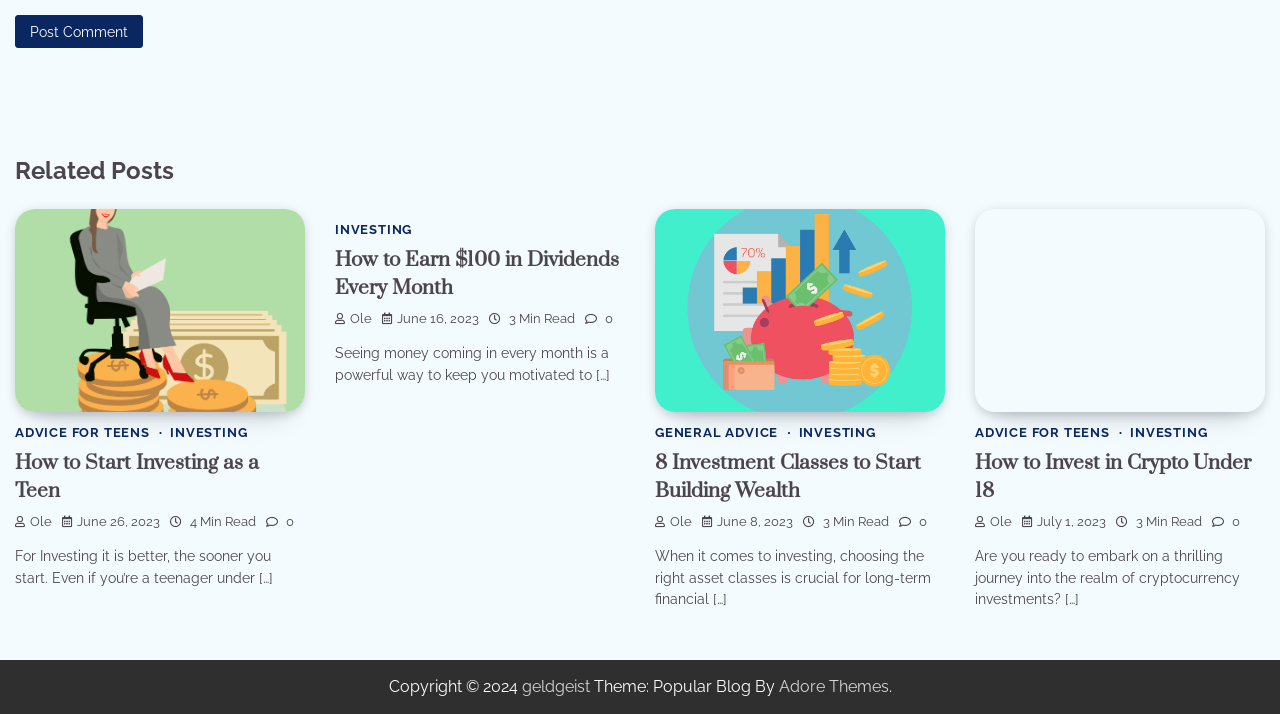Could you determine the bounding box coordinates of the clickable element to complete the instruction: "Read the article 'How to Invest in Crypto Under 18'"? Provide the coordinates as four float numbers between 0 and 1, i.e., [left, top, right, bottom].

[0.762, 0.63, 0.977, 0.706]